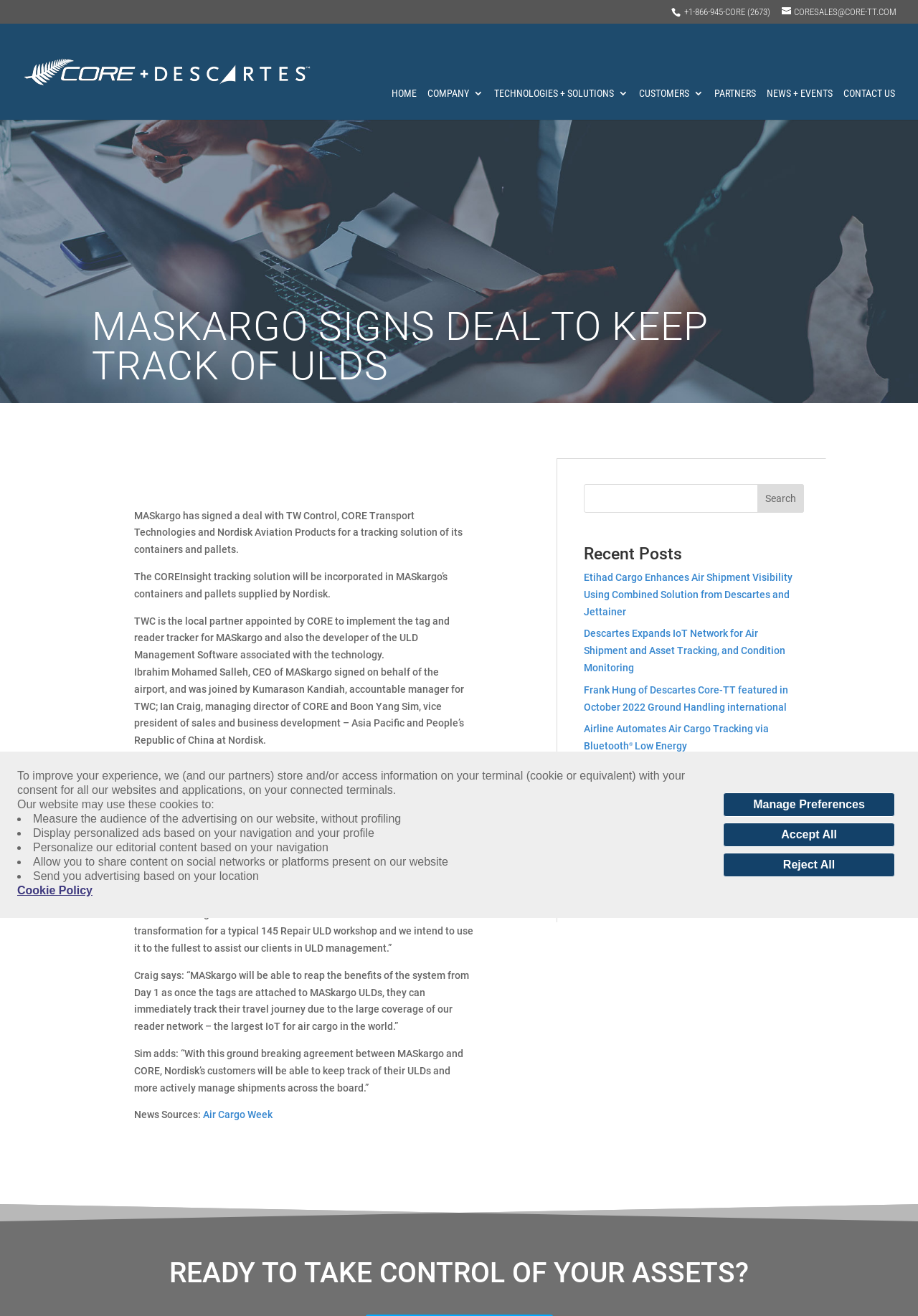Please determine the heading text of this webpage.

MASKARGO SIGNS DEAL TO KEEP TRACK OF ULDS